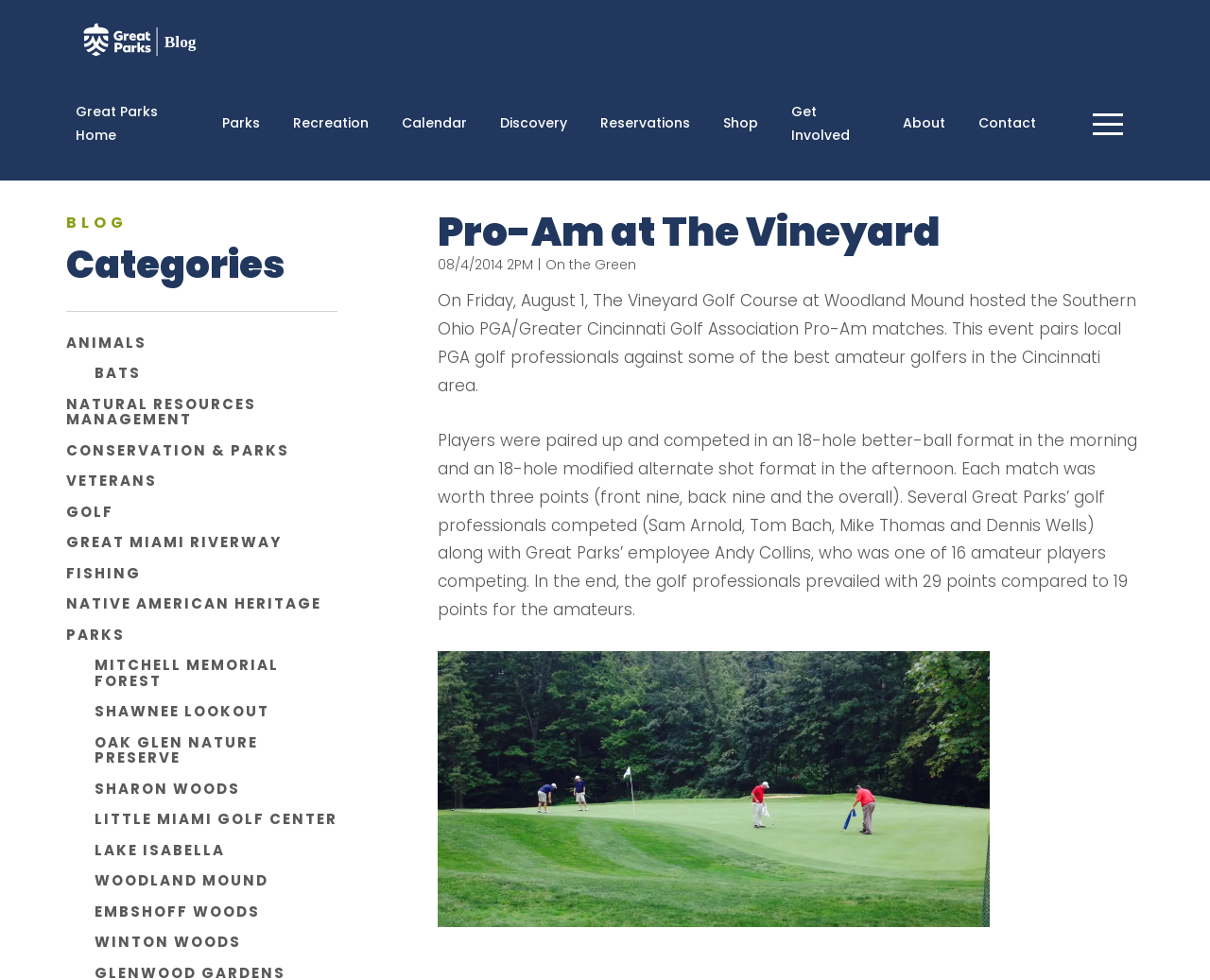Using the image as a reference, answer the following question in as much detail as possible:
What is the name of the park where the golf course is located?

The name of the park can be found in the text 'On Friday, August 1, The Vineyard Golf Course at Woodland Mound hosted the Southern Ohio PGA/Greater Cincinnati Golf Association Pro-Am matches.'